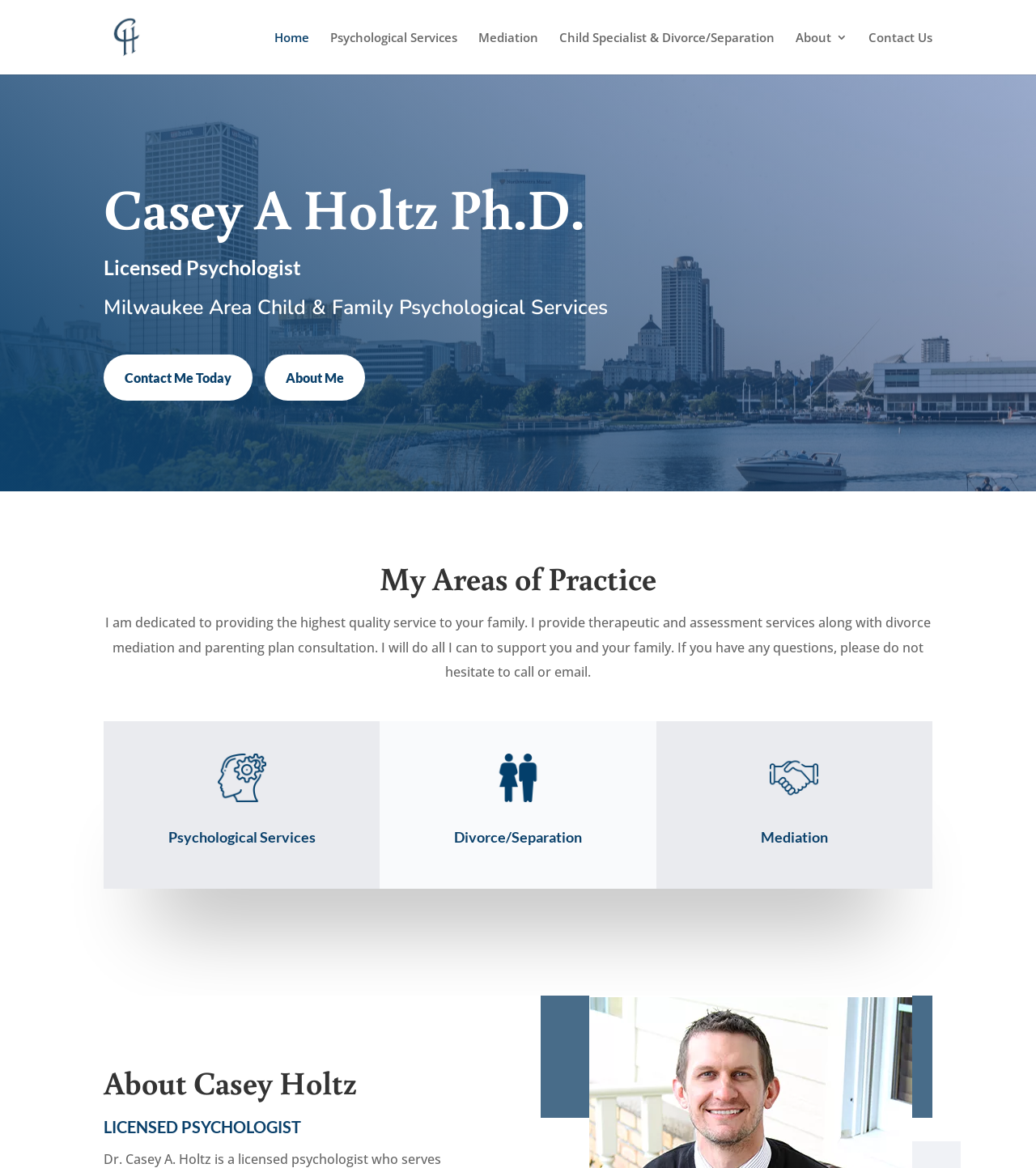Please identify the bounding box coordinates of the clickable region that I should interact with to perform the following instruction: "read about the psychologist's profile". The coordinates should be expressed as four float numbers between 0 and 1, i.e., [left, top, right, bottom].

[0.1, 0.142, 0.639, 0.221]